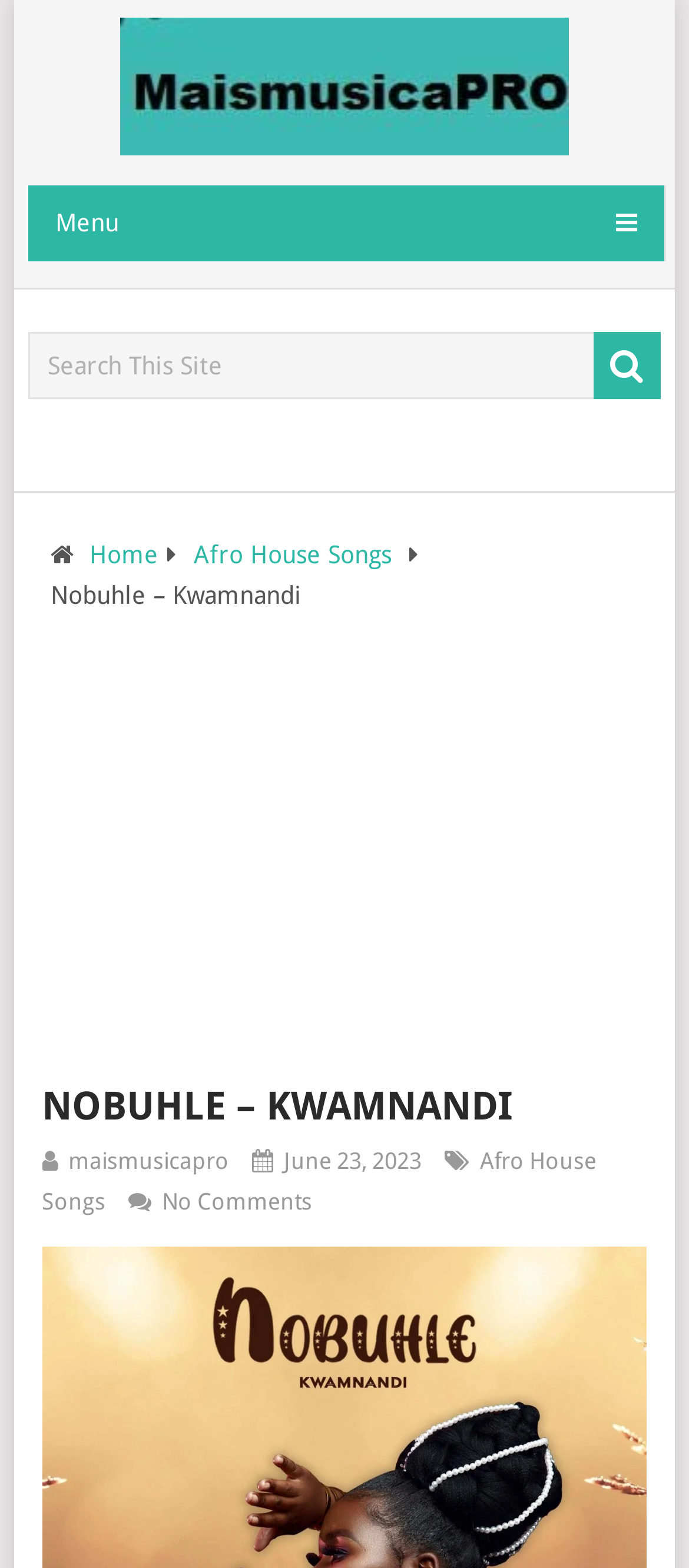Determine the bounding box coordinates for the region that must be clicked to execute the following instruction: "Download the file 'MaxthonCrashData.zip'".

None